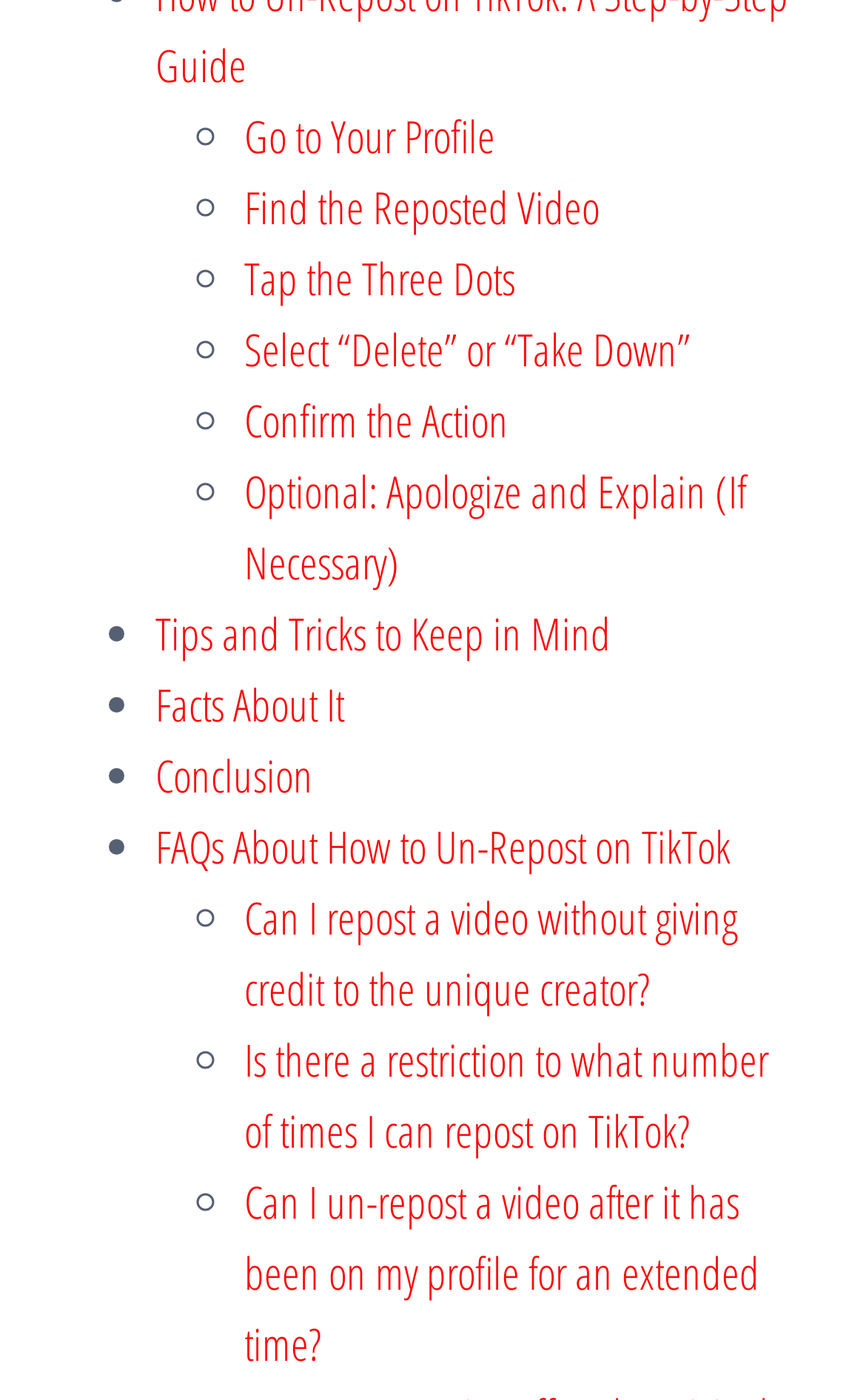Using the information in the image, could you please answer the following question in detail:
How many FAQs are listed on the webpage?

The webpage lists three FAQs related to un-reposting videos on TikTok, including questions about giving credit to the original creator, restrictions on reposting, and un-reposting videos after an extended time.